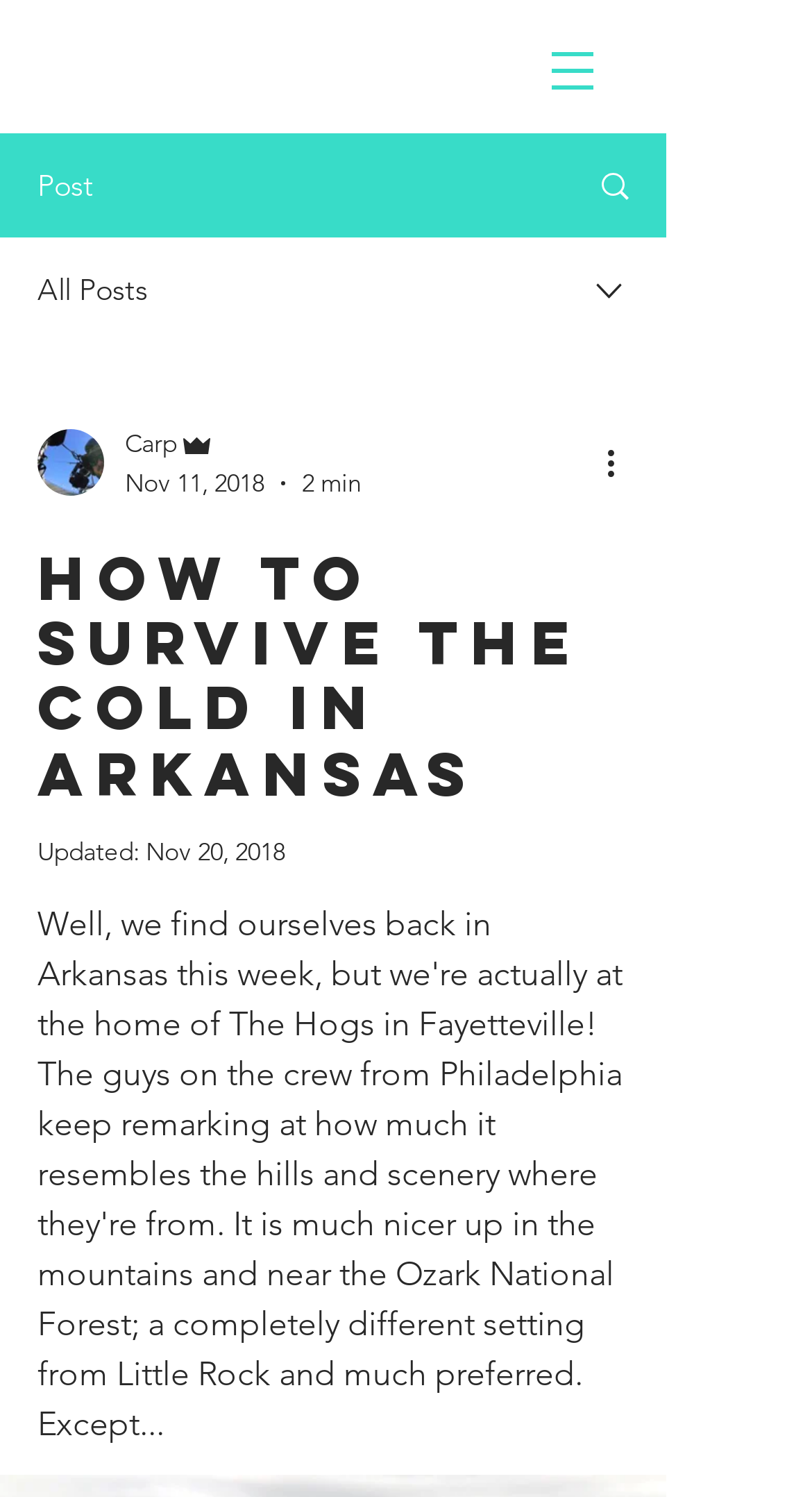Please find the top heading of the webpage and generate its text.

How To Survive the Cold in Arkansas